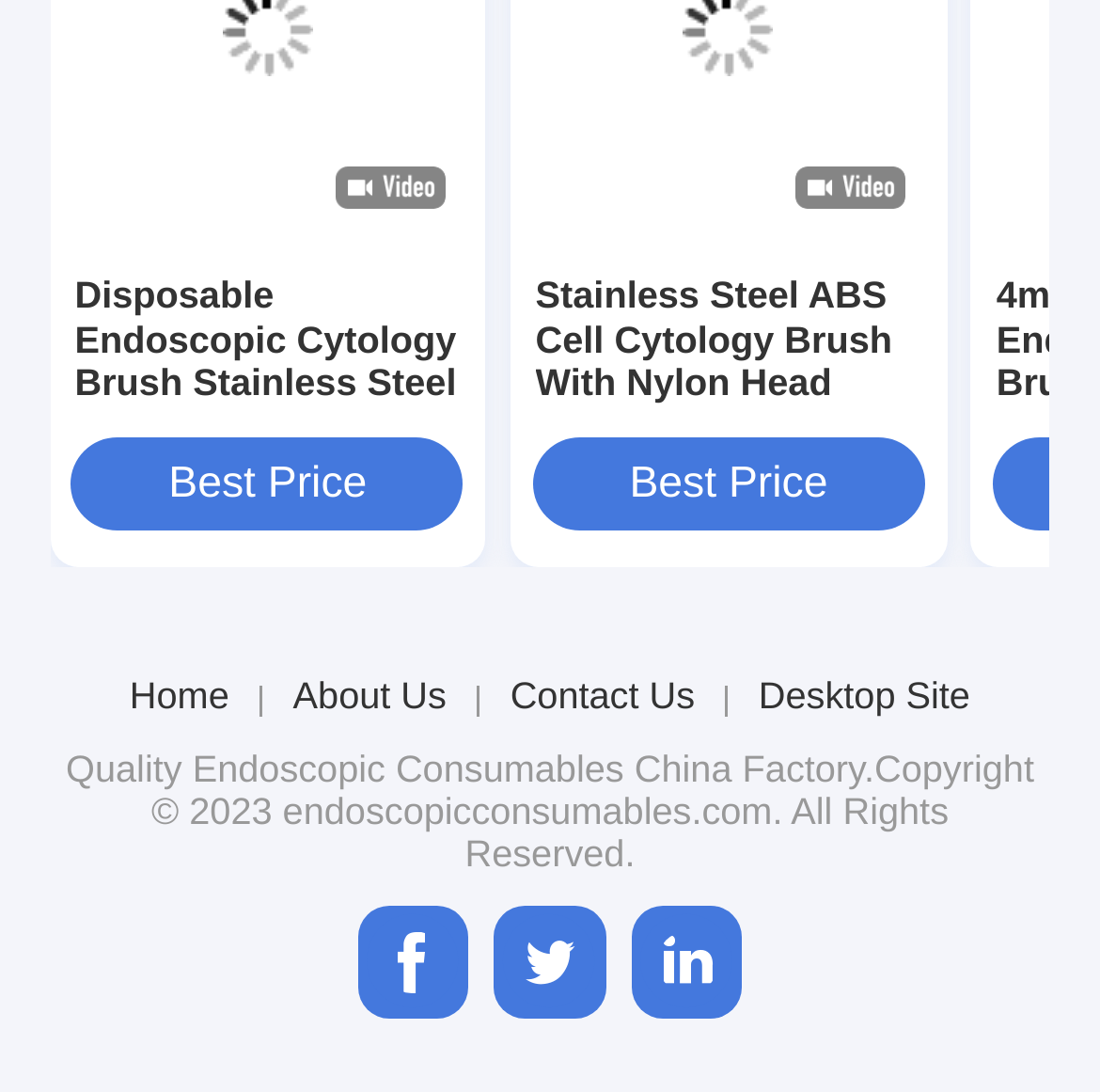Determine the bounding box coordinates of the clickable element to achieve the following action: 'View Disposable Endoscopic Cytology Brush Stainless Steel ABS For Bronchoscopy product'. Provide the coordinates as four float values between 0 and 1, formatted as [left, top, right, bottom].

[0.068, 0.251, 0.419, 0.451]